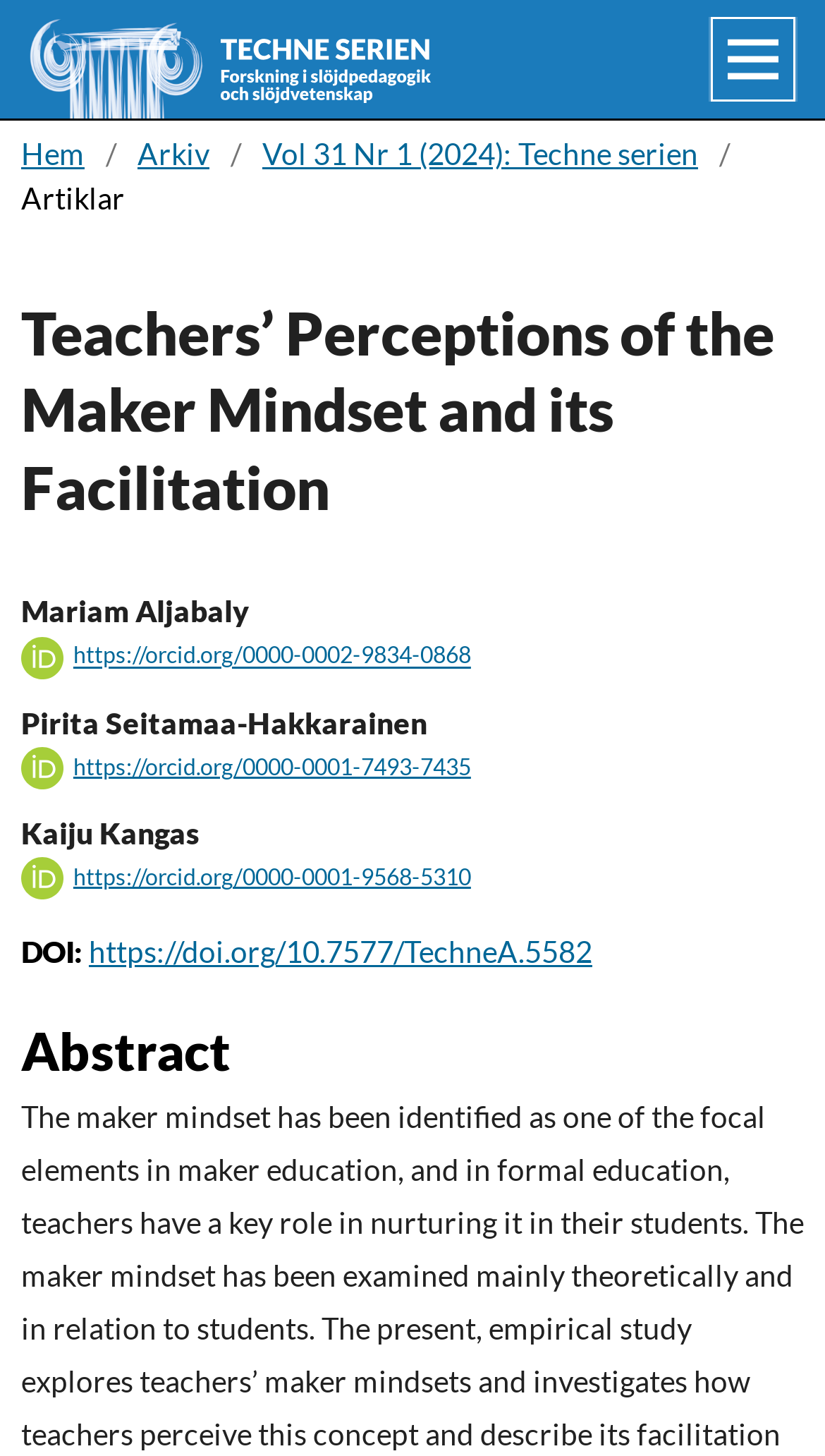Calculate the bounding box coordinates for the UI element based on the following description: "https://doi.org/10.7577/TechneA.5582". Ensure the coordinates are four float numbers between 0 and 1, i.e., [left, top, right, bottom].

[0.108, 0.641, 0.718, 0.666]